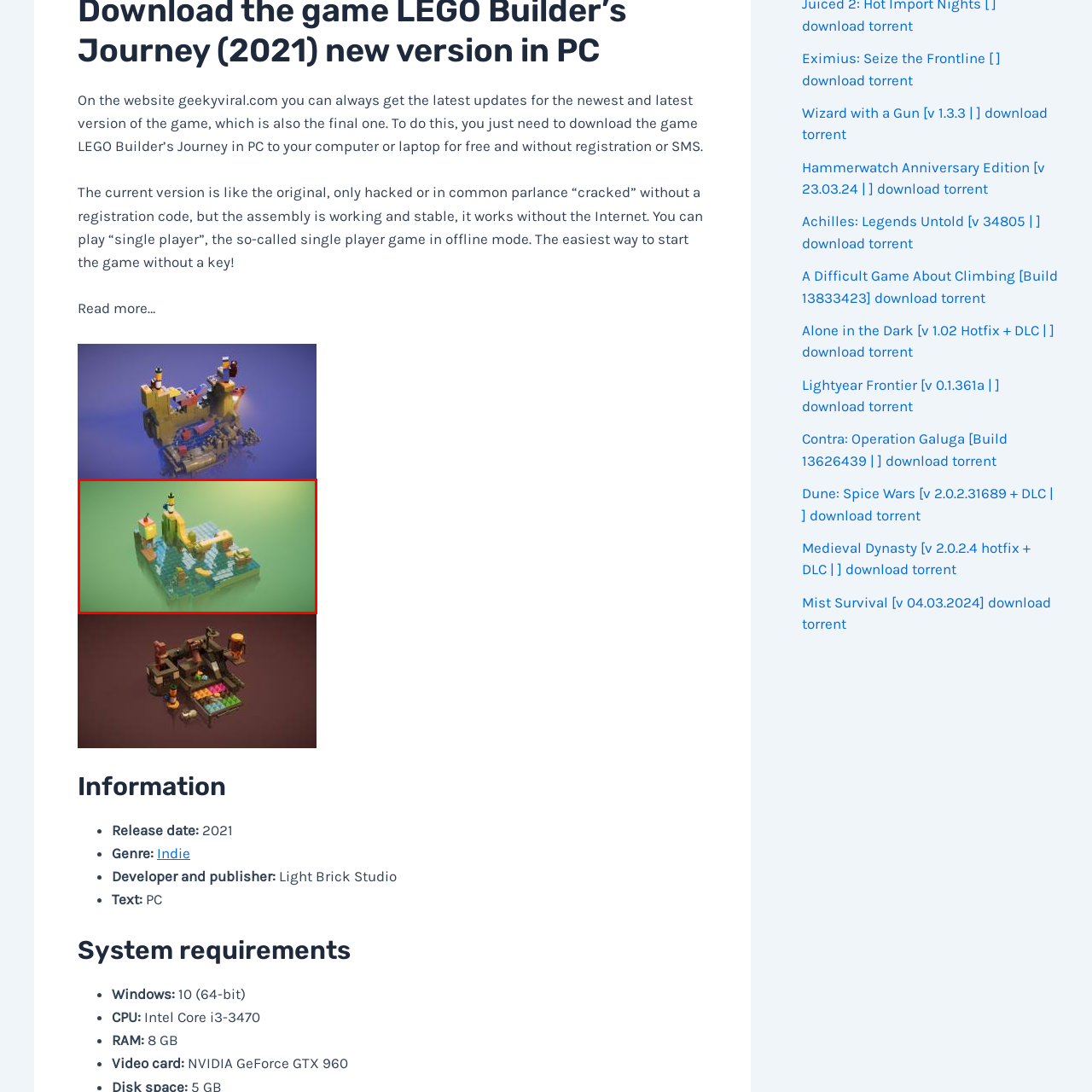Please look at the image highlighted by the red box, What aspect of gameplay does 'LEGO Builder’s Journey' emphasize?
 Provide your answer using a single word or phrase.

Puzzle-solving and creativity